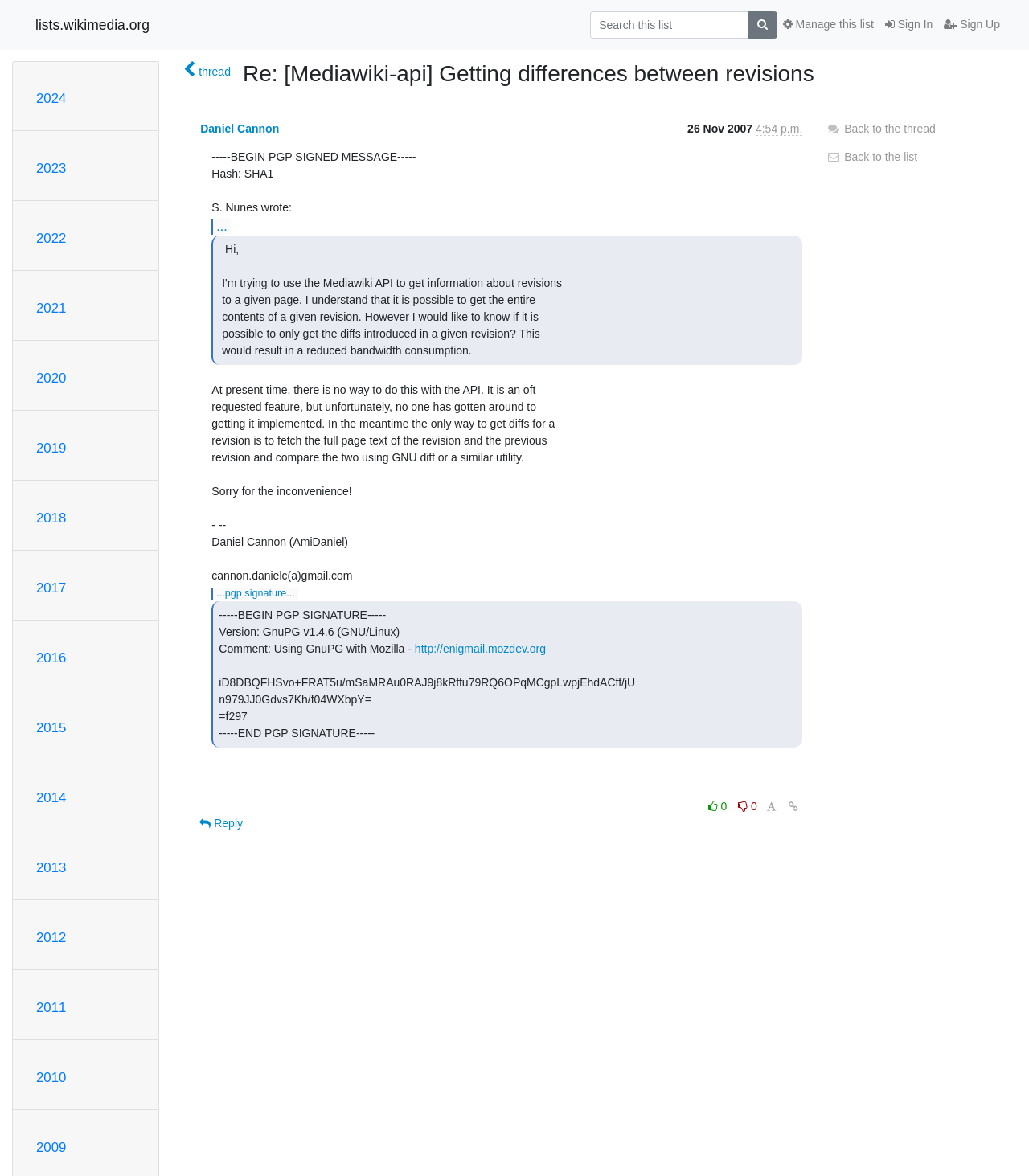Provide the bounding box coordinates of the HTML element this sentence describes: "Incio". The bounding box coordinates consist of four float numbers between 0 and 1, i.e., [left, top, right, bottom].

None